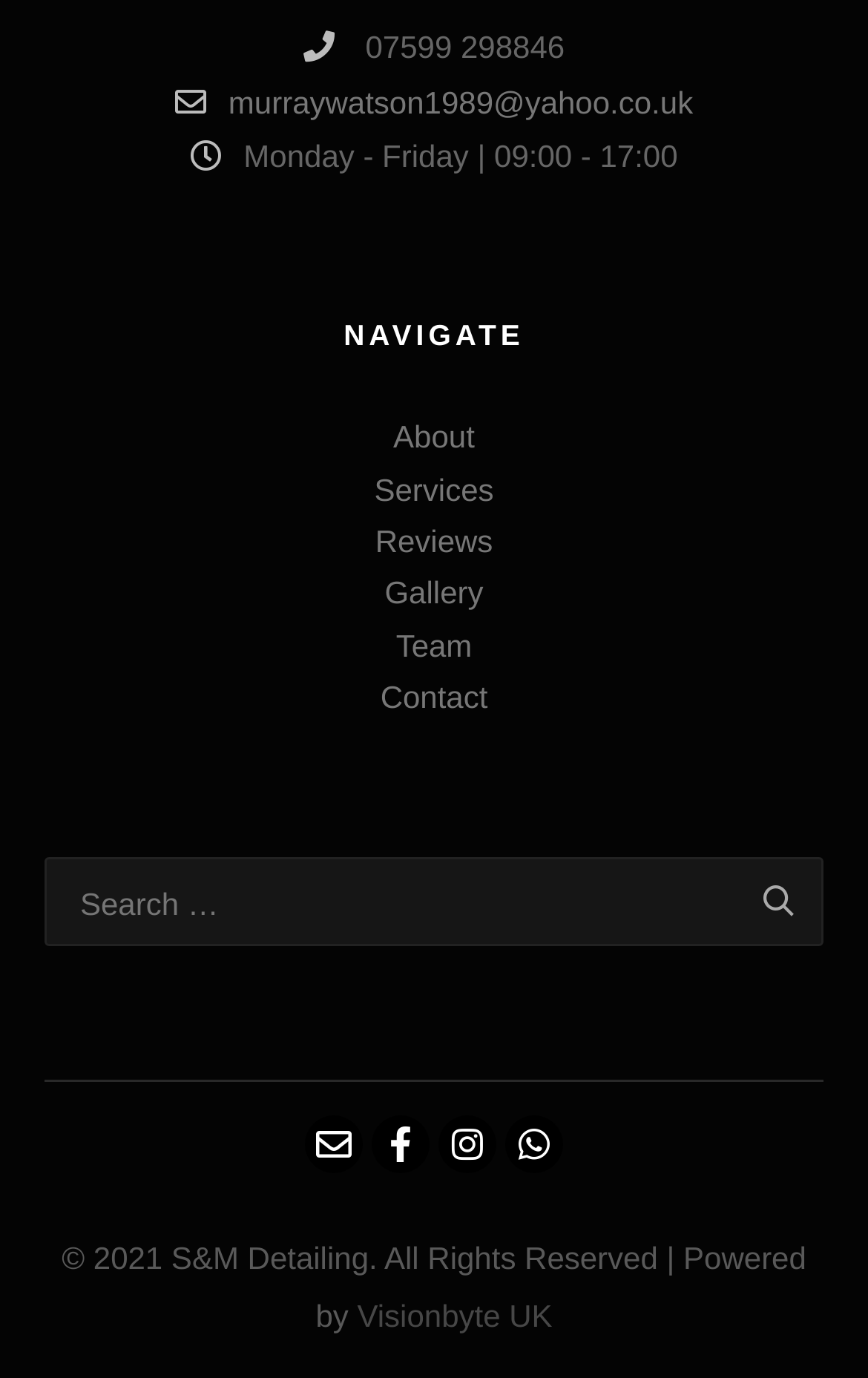Answer this question in one word or a short phrase: What are the business hours?

Monday - Friday | 09:00 - 17:00